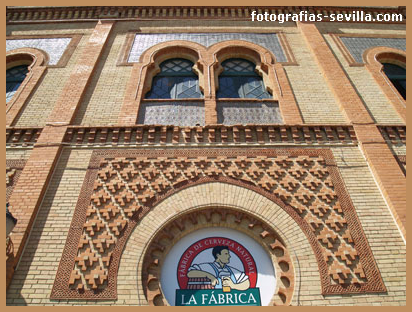Explain what is happening in the image with elaborate details.

The image showcases the exquisite architectural details of the Plaza de Armas shopping center, highlighting its impressive facade. The building features a vibrant brick exterior adorned with intricate patterns and decorative elements. Notably, arched windows are framed by a series of ornamental designs, contributing to the overall elegance of the structure. At the center, a sign reading "LA FÁBRICA" is prominently displayed, suggesting the building's historical significance as a brewery, reflecting the rich cultural heritage of the area. The sunlight casts a warm glow on the bricks, accentuating the craftsmanship and the unique aesthetic charm of this iconic landmark.